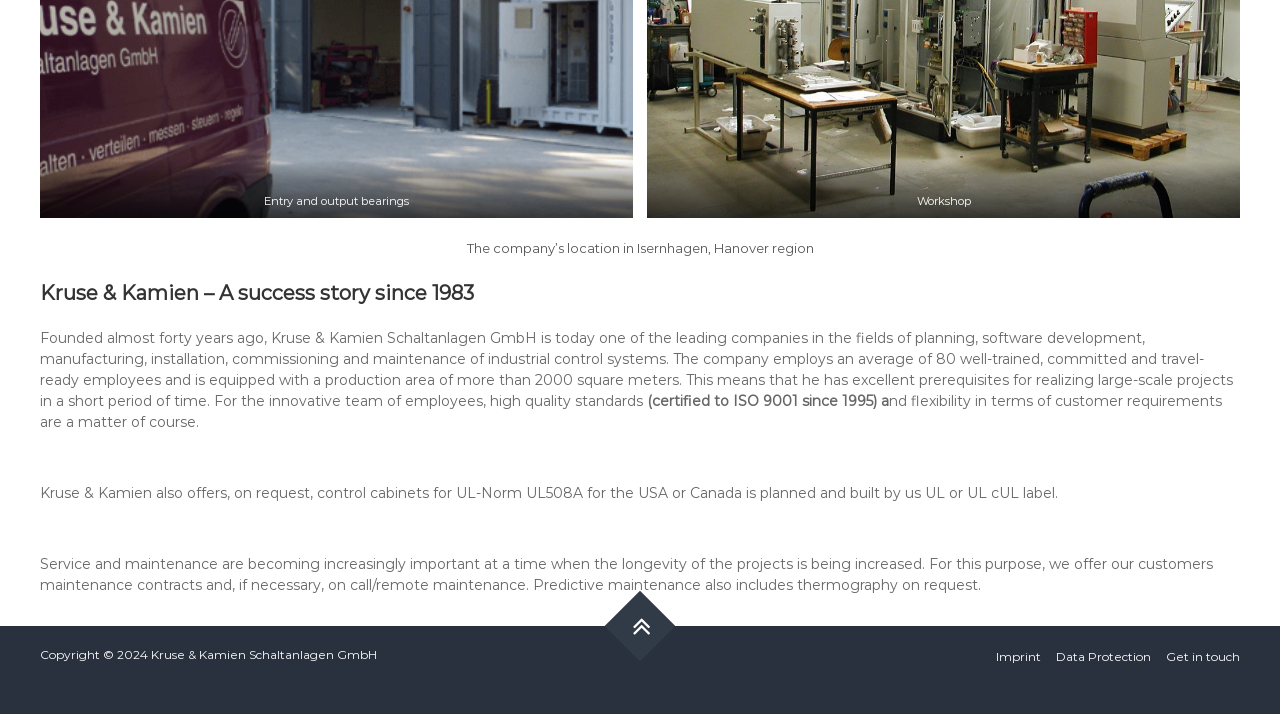Where is the company located?
Examine the image and give a concise answer in one word or a short phrase.

Isernhagen, Hanover region